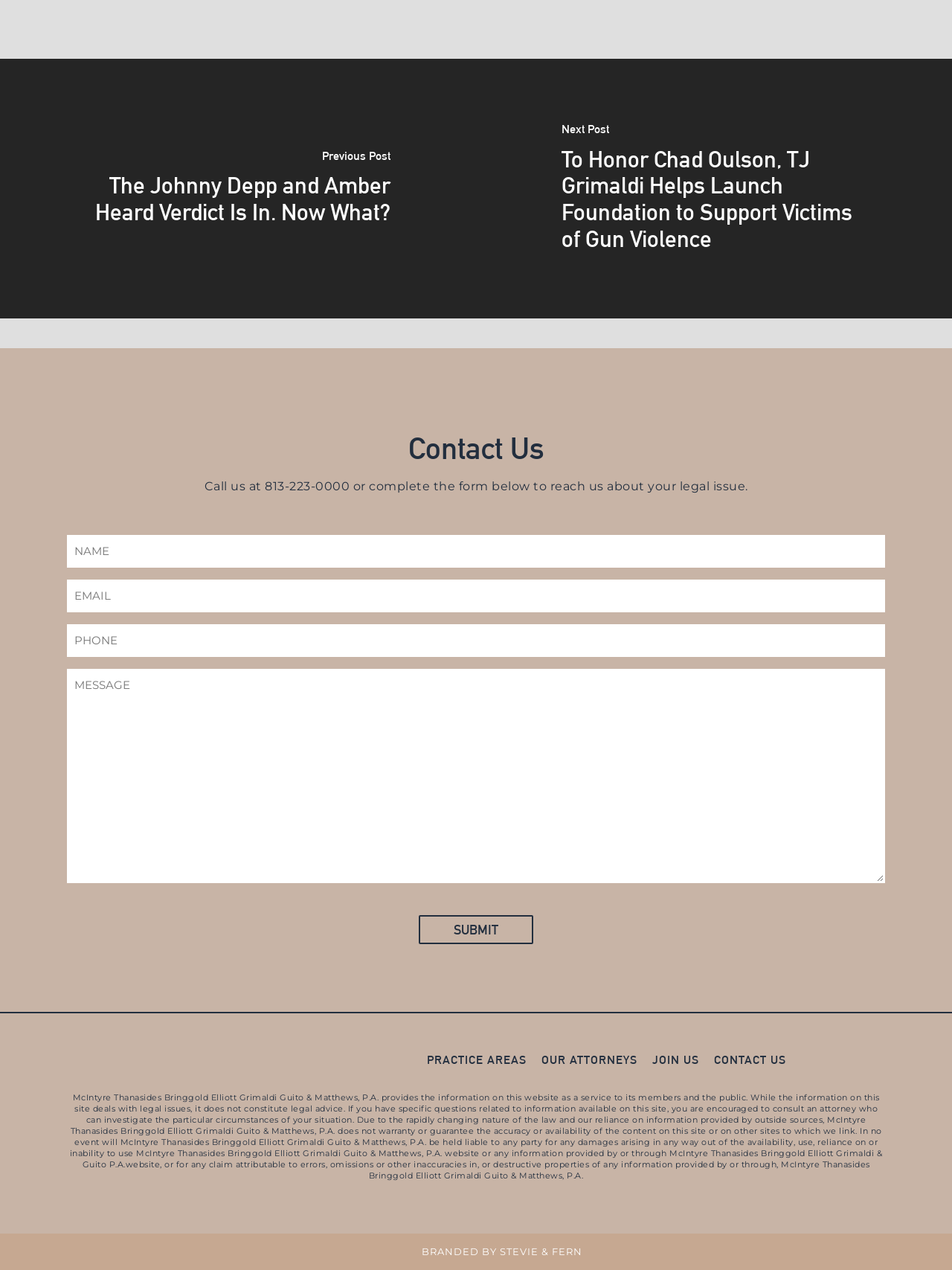How many text boxes are there in the contact form?
Please answer using one word or phrase, based on the screenshot.

4